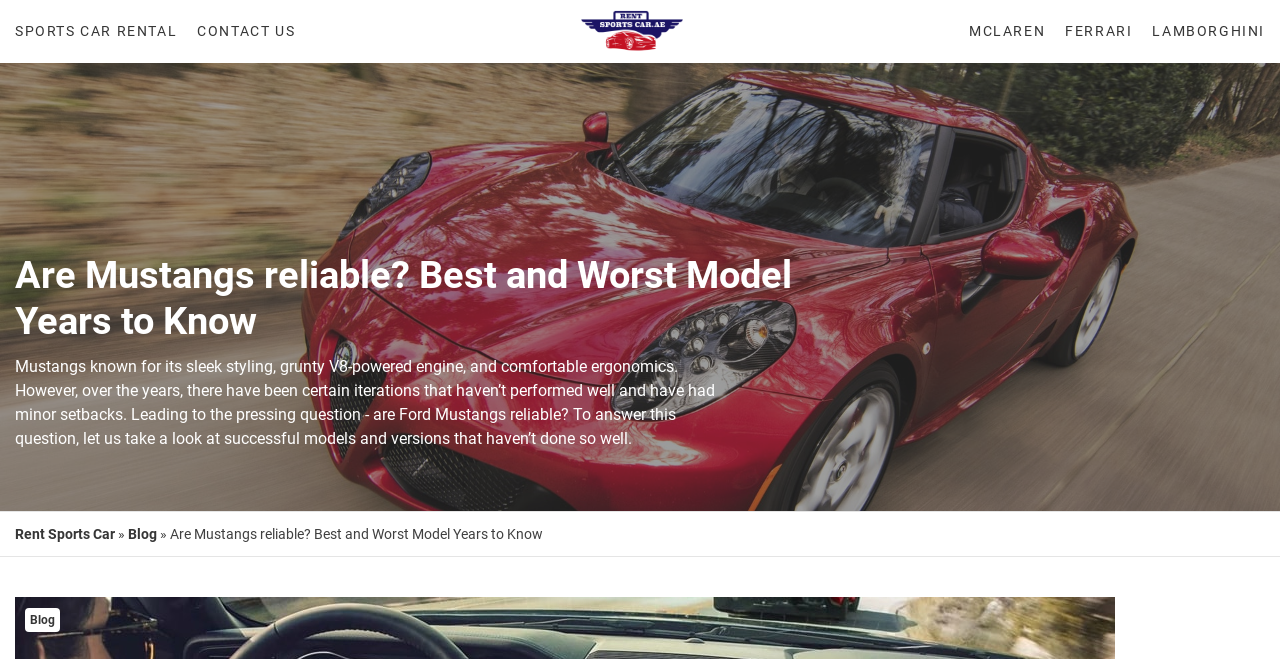Determine the bounding box coordinates for the element that should be clicked to follow this instruction: "Read more about 'Are Mustangs reliable?'". The coordinates should be given as four float numbers between 0 and 1, in the format [left, top, right, bottom].

[0.012, 0.384, 0.637, 0.523]